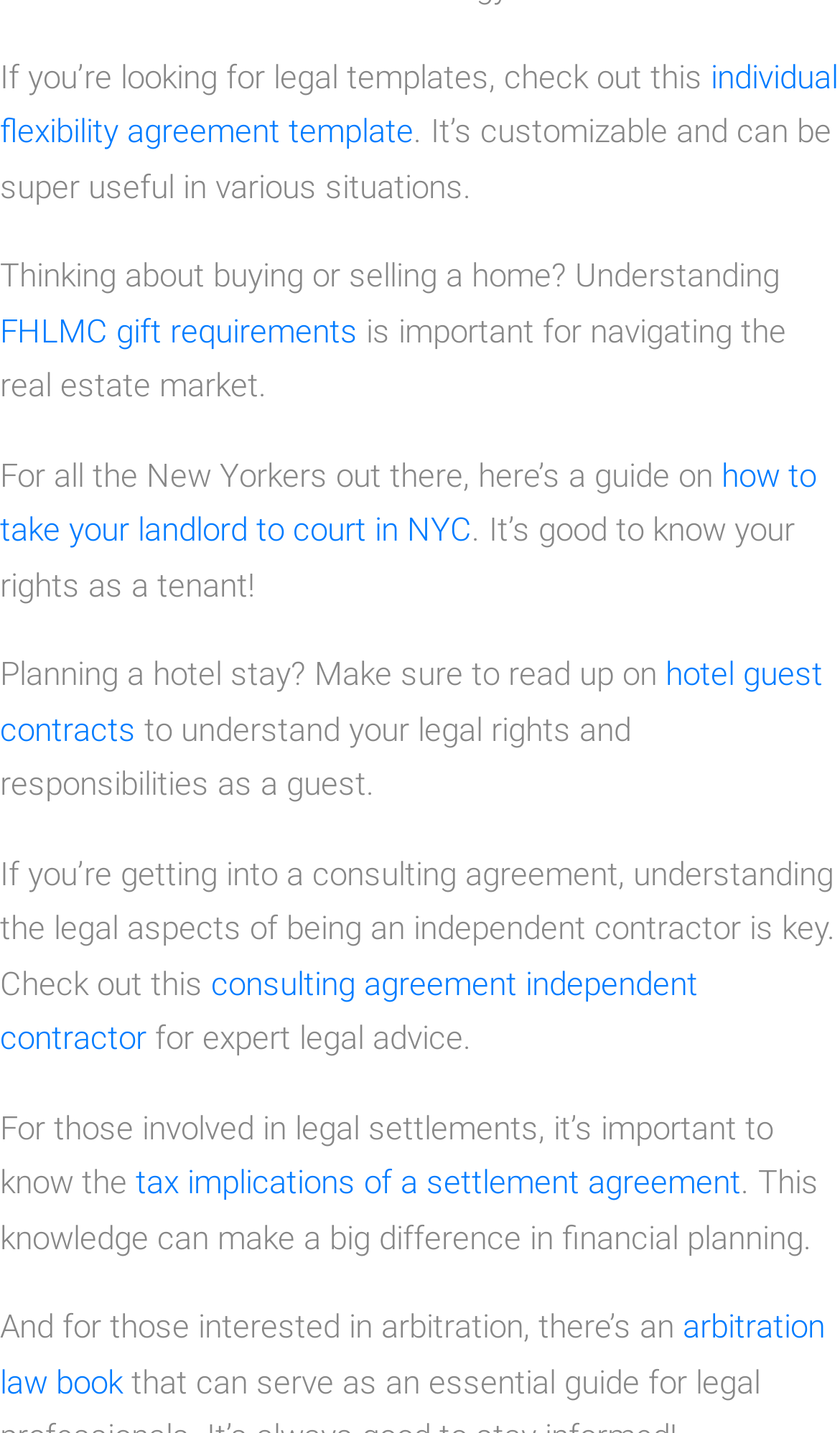Please determine the bounding box of the UI element that matches this description: consulting agreement independent contractor. The coordinates should be given as (top-left x, top-left y, bottom-right x, bottom-right y), with all values between 0 and 1.

[0.0, 0.673, 0.831, 0.738]